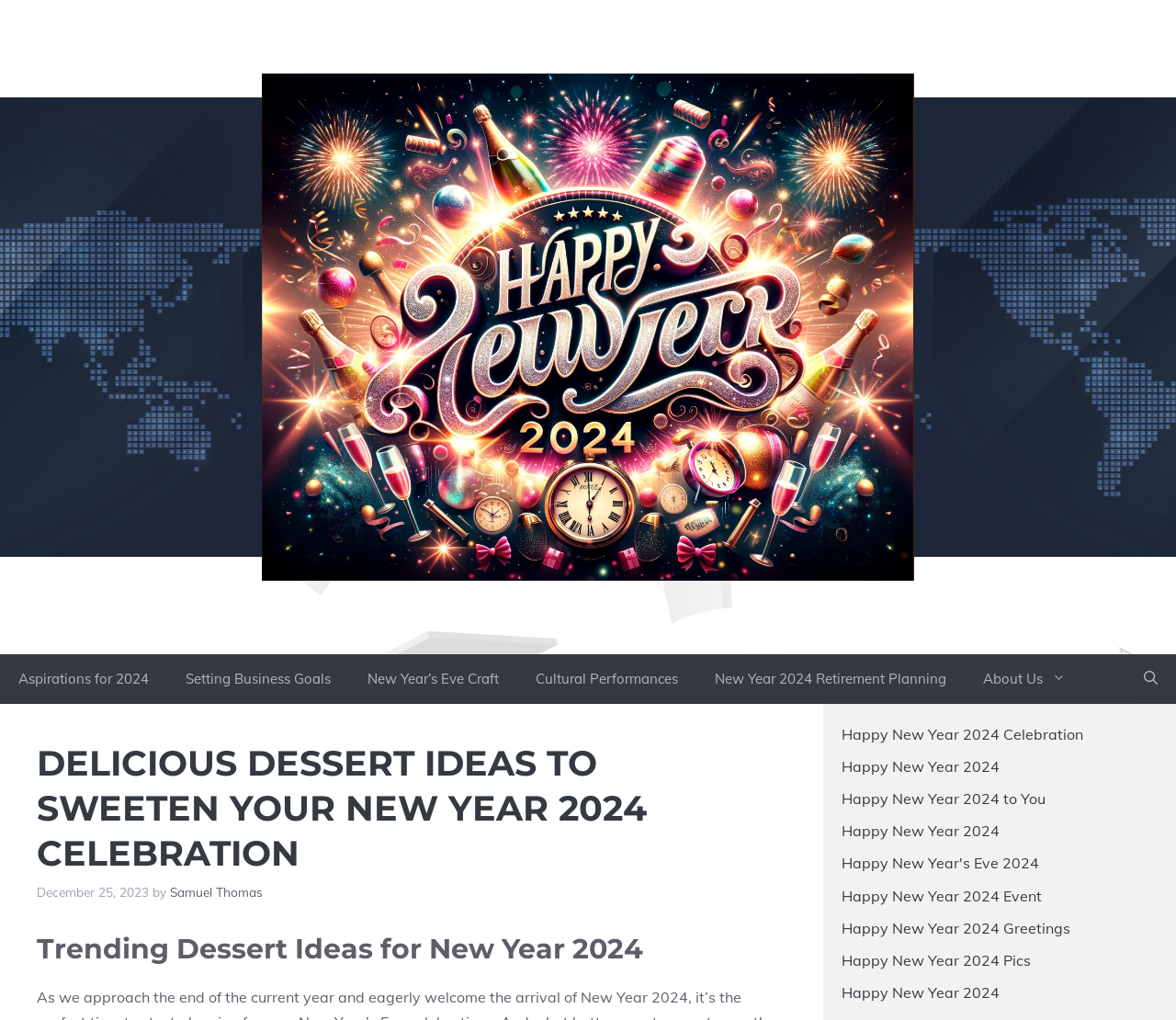Identify the bounding box coordinates for the region to click in order to carry out this instruction: "Open the search". Provide the coordinates using four float numbers between 0 and 1, formatted as [left, top, right, bottom].

[0.957, 0.641, 1.0, 0.69]